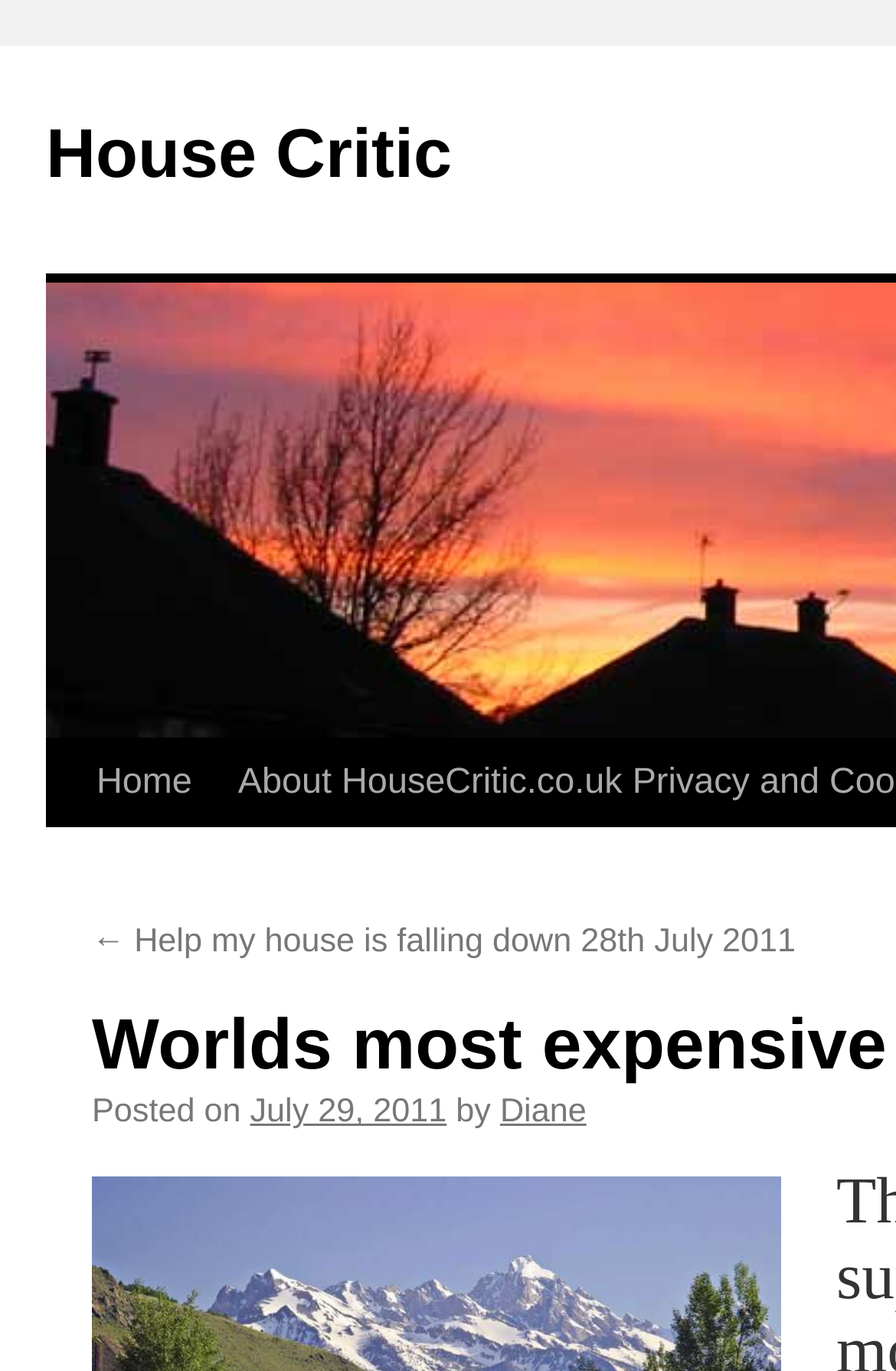Please find the bounding box coordinates (top-left x, top-left y, bottom-right x, bottom-right y) in the screenshot for the UI element described as follows: Skip to content

[0.049, 0.538, 0.1, 0.729]